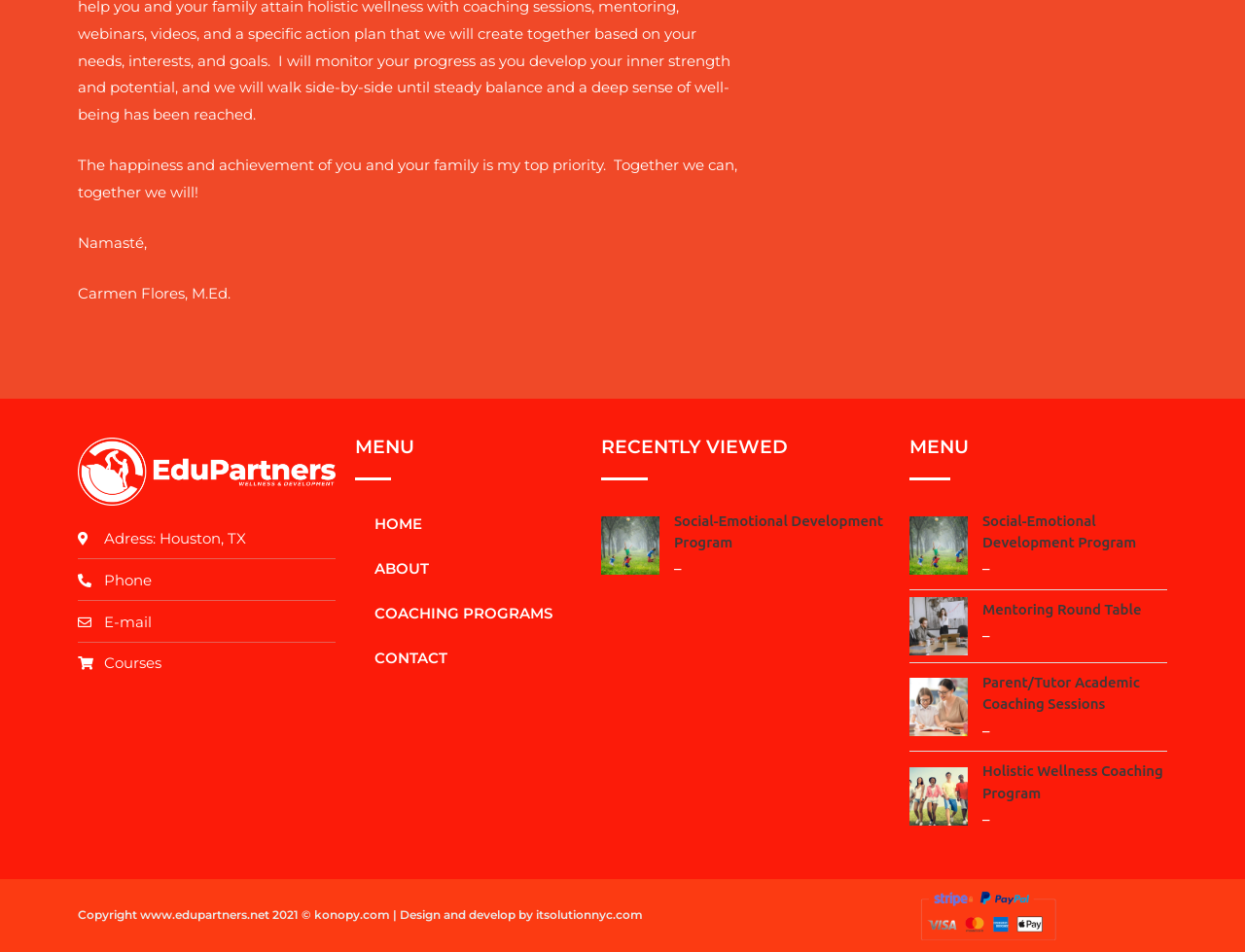Identify the bounding box coordinates of the element to click to follow this instruction: 'Click on the 'HOME' link'. Ensure the coordinates are four float values between 0 and 1, provided as [left, top, right, bottom].

[0.285, 0.527, 0.467, 0.574]